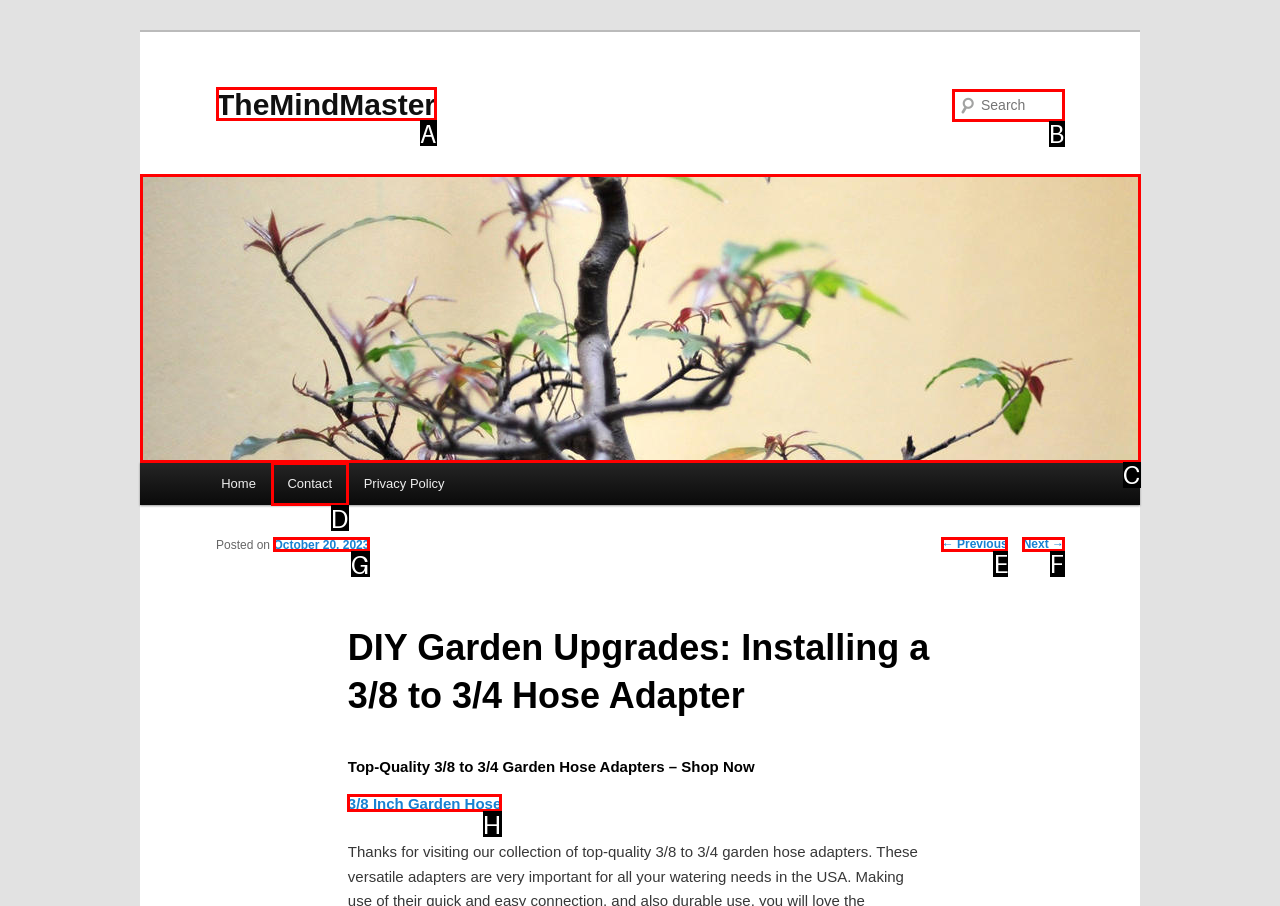To execute the task: view contact page, which one of the highlighted HTML elements should be clicked? Answer with the option's letter from the choices provided.

D